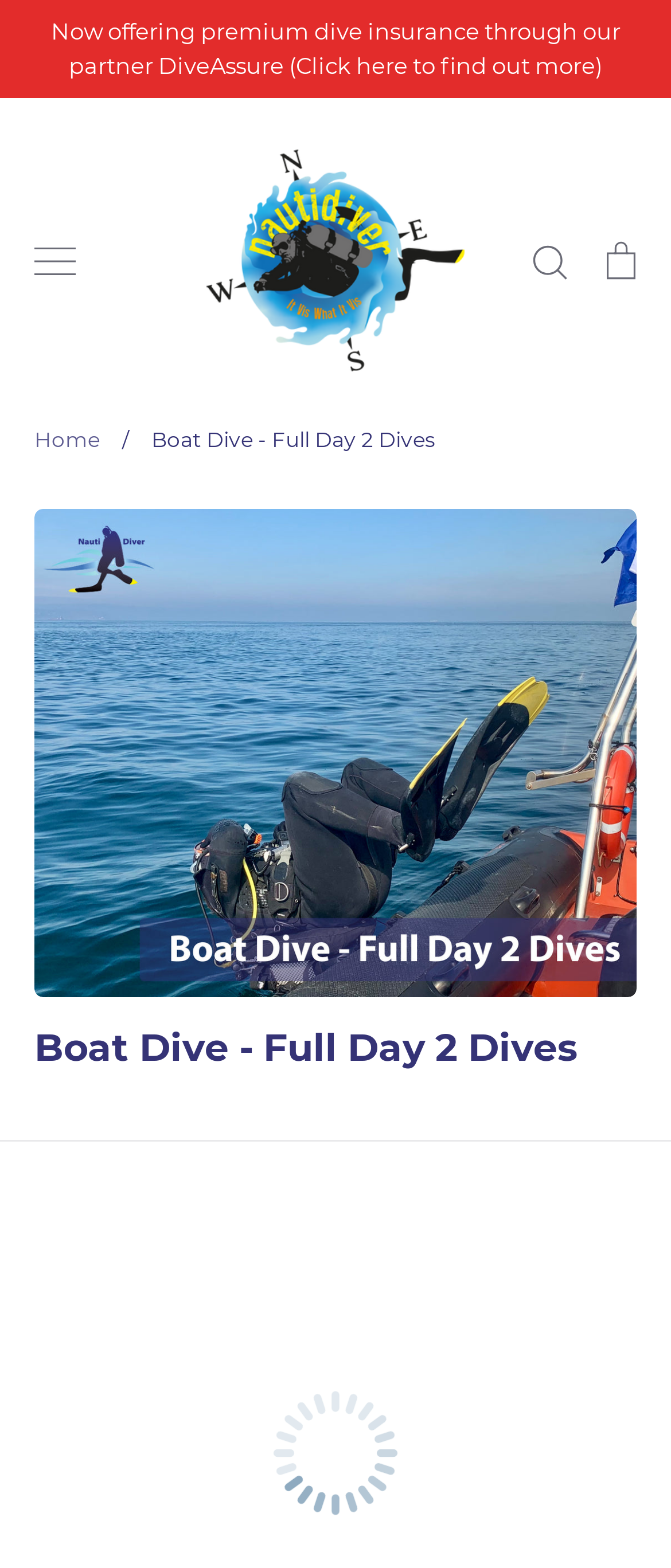Given the description aria-label="Toggle menu", predict the bounding box coordinates of the UI element. Ensure the coordinates are in the format (top-left x, top-left y, bottom-right x, bottom-right y) and all values are between 0 and 1.

[0.026, 0.143, 0.138, 0.189]